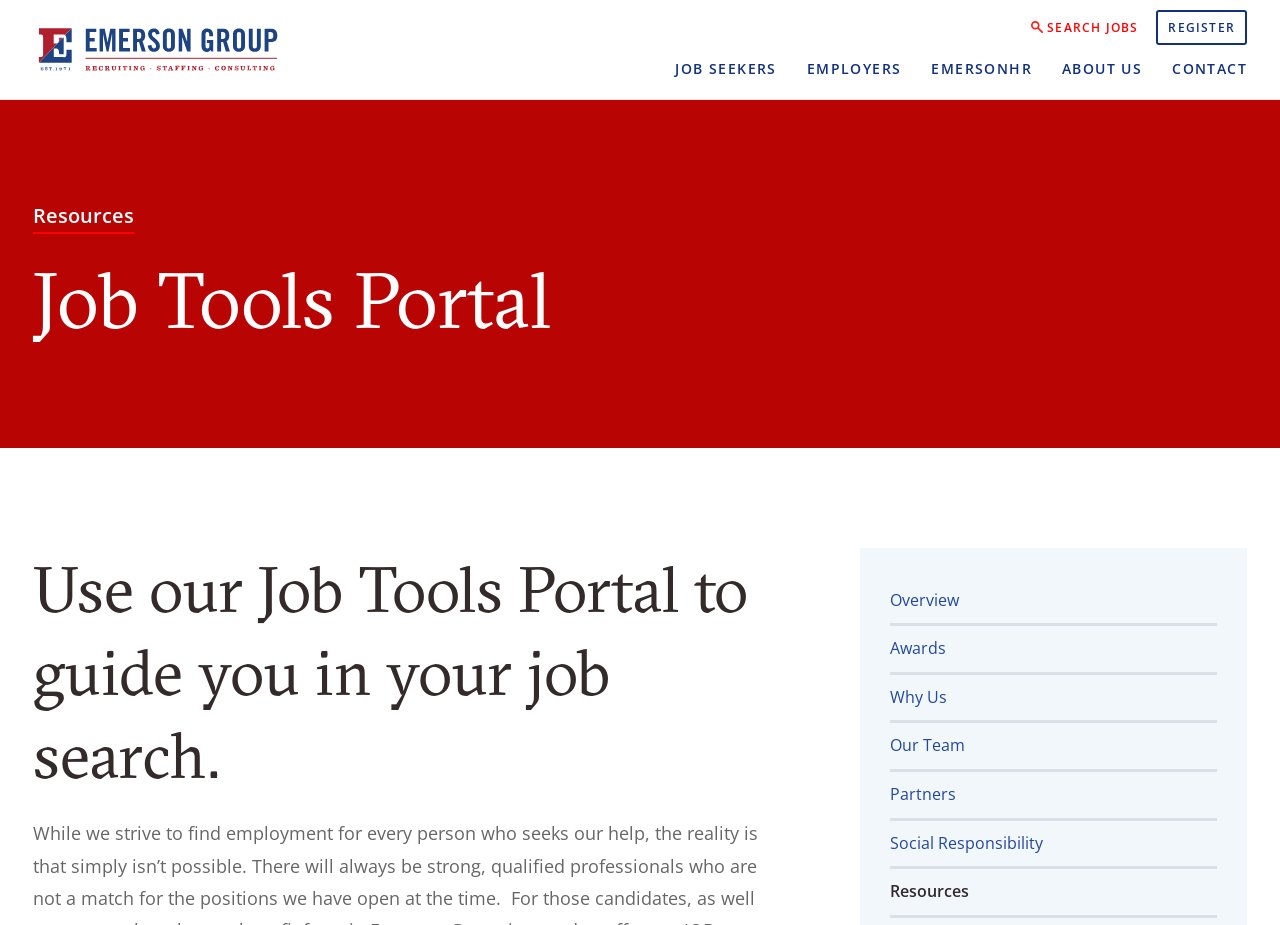Identify the bounding box coordinates of the region that needs to be clicked to carry out this instruction: "read about Crypto News". Provide these coordinates as four float numbers ranging from 0 to 1, i.e., [left, top, right, bottom].

None